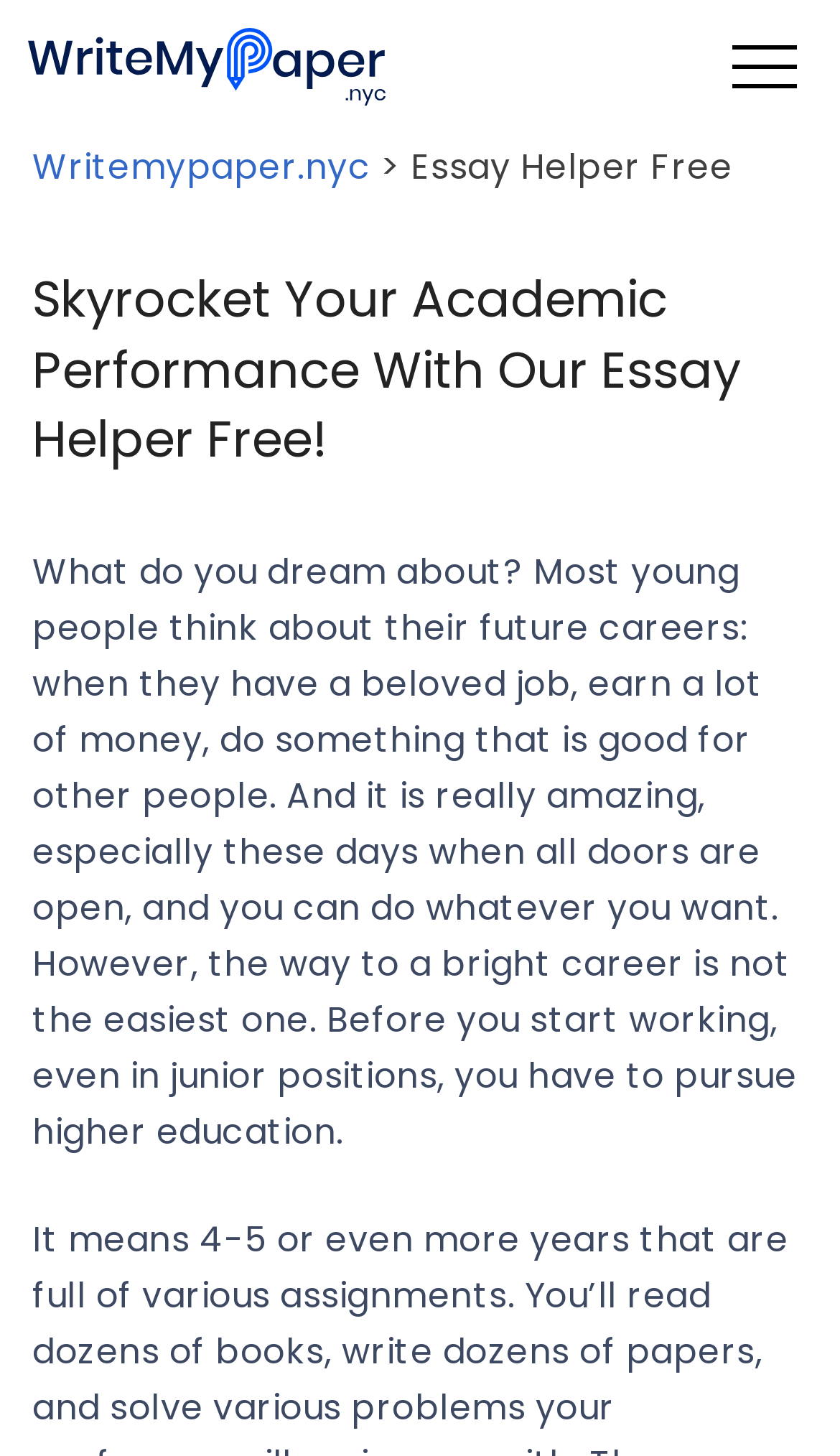Determine the main heading of the webpage and generate its text.

Skyrocket Your Academic Performance With Our Essay Helper Free!